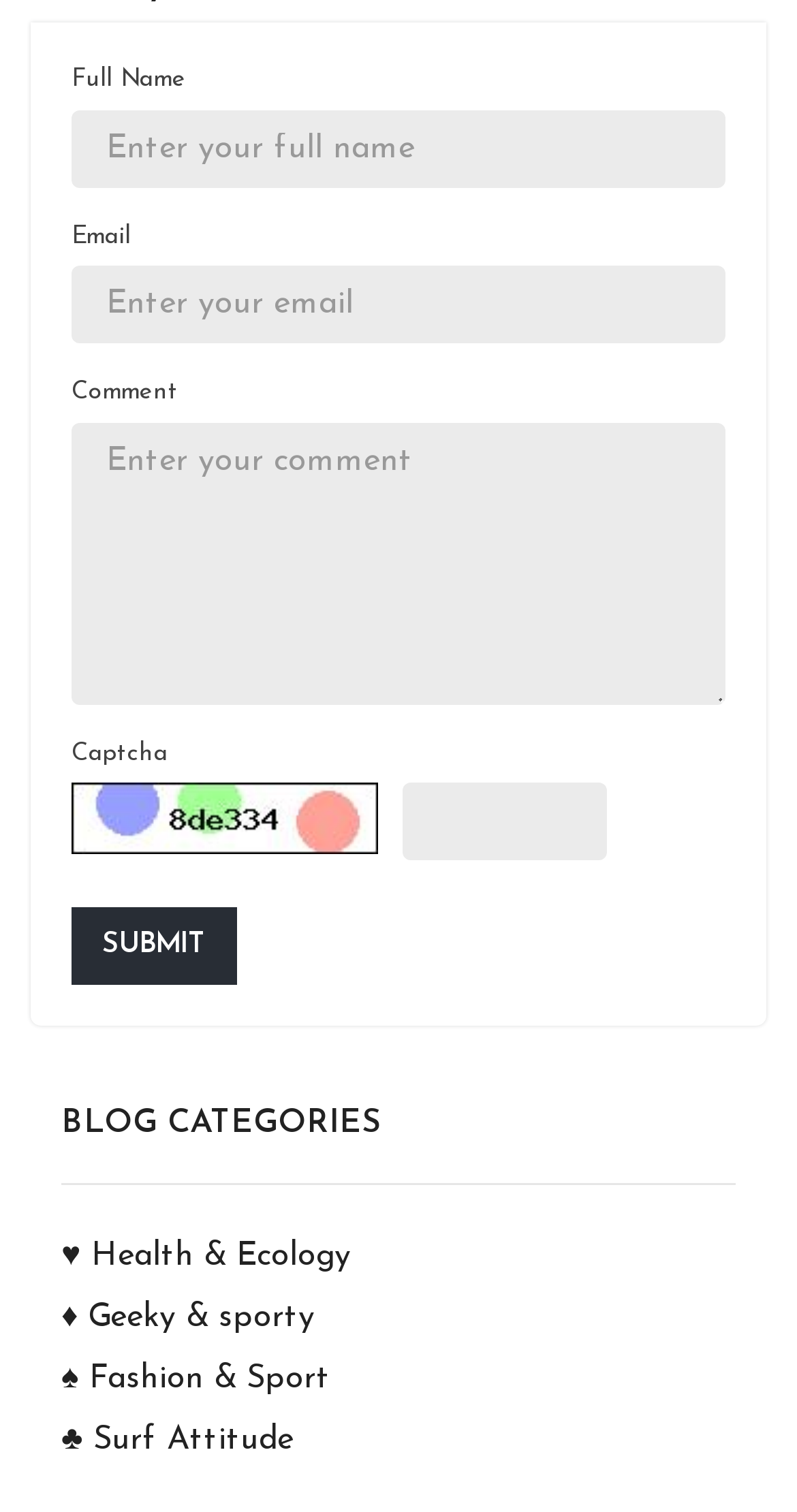How many links are listed under 'BLOG CATEGORIES'?
Look at the image and respond with a one-word or short-phrase answer.

4